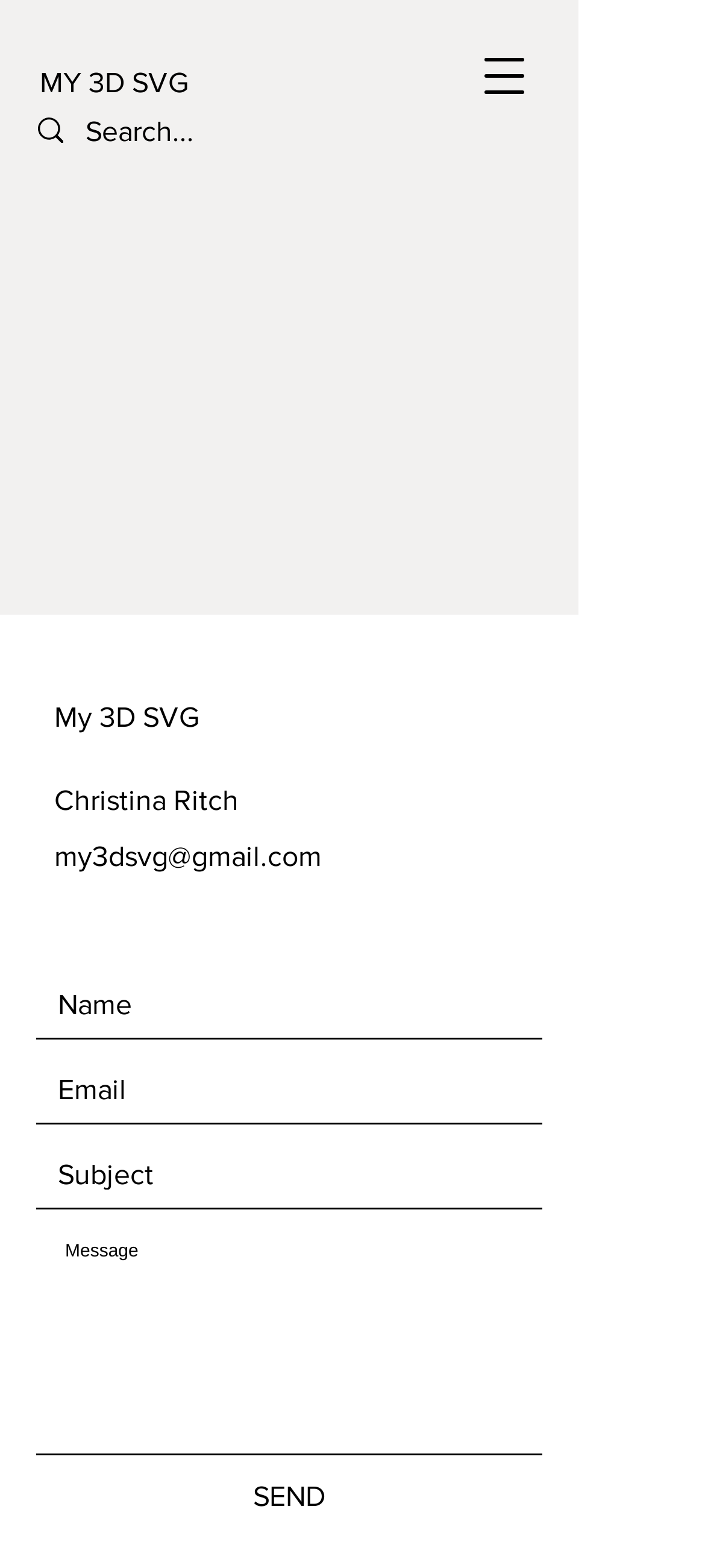Can you pinpoint the bounding box coordinates for the clickable element required for this instruction: "Enter your name"? The coordinates should be four float numbers between 0 and 1, i.e., [left, top, right, bottom].

[0.051, 0.62, 0.769, 0.663]